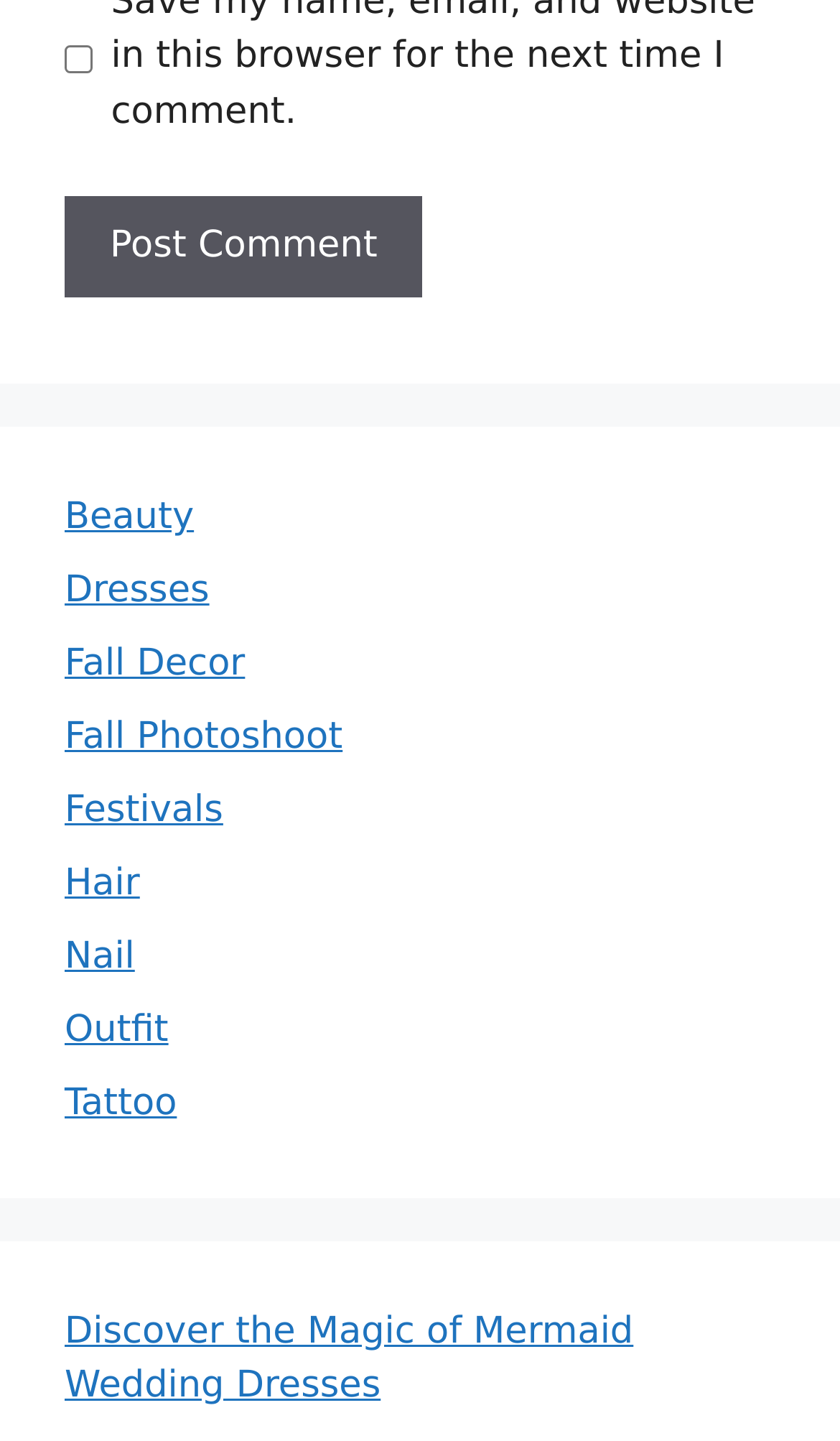From the webpage screenshot, identify the region described by Beauty. Provide the bounding box coordinates as (top-left x, top-left y, bottom-right x, bottom-right y), with each value being a floating point number between 0 and 1.

[0.077, 0.345, 0.231, 0.374]